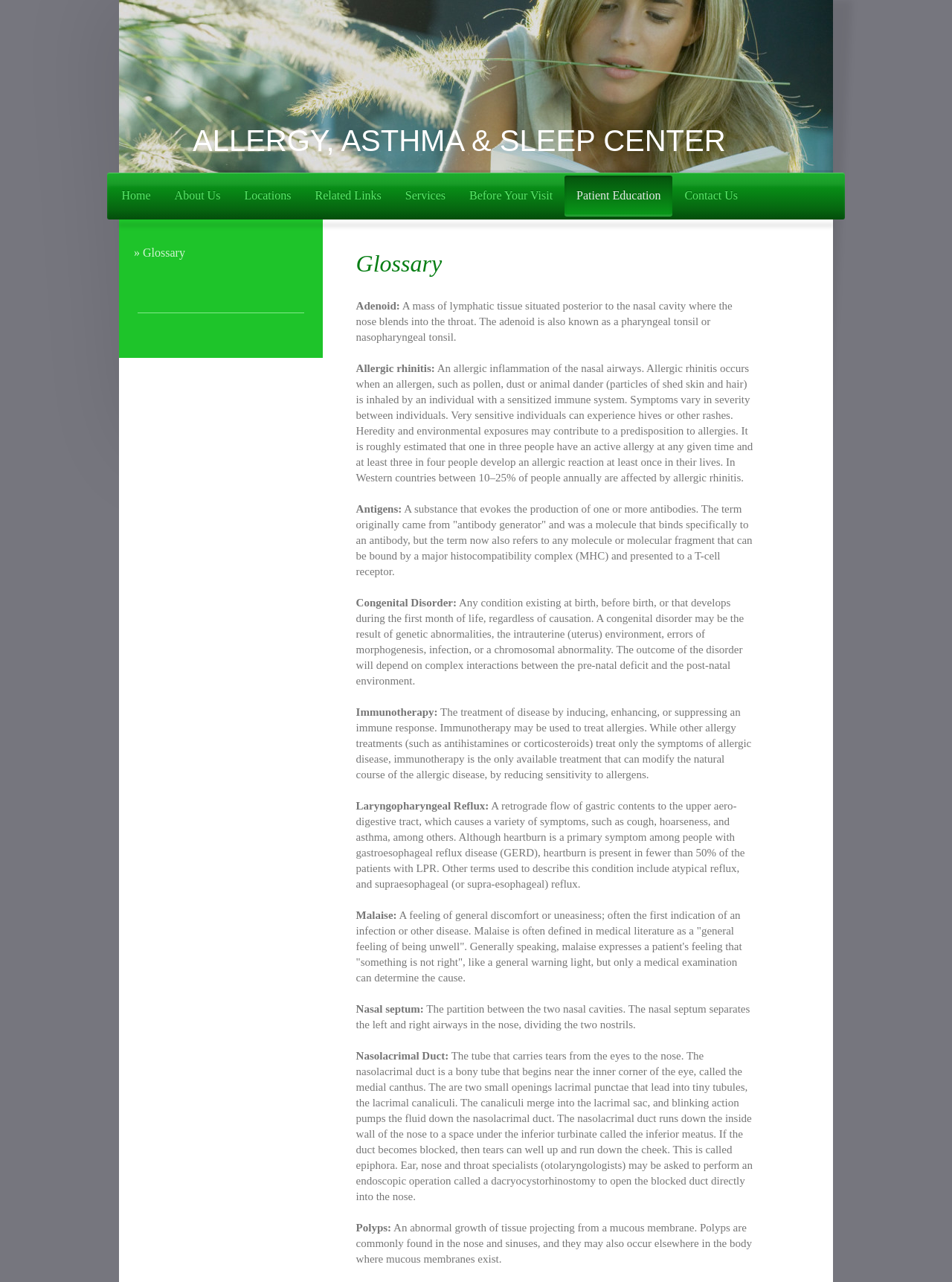Provide a thorough description of this webpage.

The webpage is titled "Allergy Sleep - Glossary" and appears to be a resource page for a medical practice in Midlothian. At the top of the page, there is a logo image and an SVG element, followed by a heading that reads "ALLERGY, ASTHMA & SLEEP CENTER". Below this, there is a navigation menu with links to various pages, including "Home", "About Us", "Locations", and more.

The main content of the page is a glossary of medical terms related to allergies, asthma, and sleep disorders. The glossary is organized alphabetically, with each term listed in bold font followed by a brief definition. There are 11 terms listed, including "Adenoid", "Allergic rhinitis", "Antigens", and "Nasal septum". Each definition is a short paragraph of text that provides a concise explanation of the term.

The glossary terms are arranged in a single column, with each term and its definition taking up a significant amount of vertical space. The text is clear and easy to read, with no images or other multimedia elements interrupting the flow of the content. At the bottom of the page, there is a link to return to the top of the glossary. Overall, the page appears to be a useful resource for individuals seeking to learn more about medical terms related to allergies, asthma, and sleep disorders.